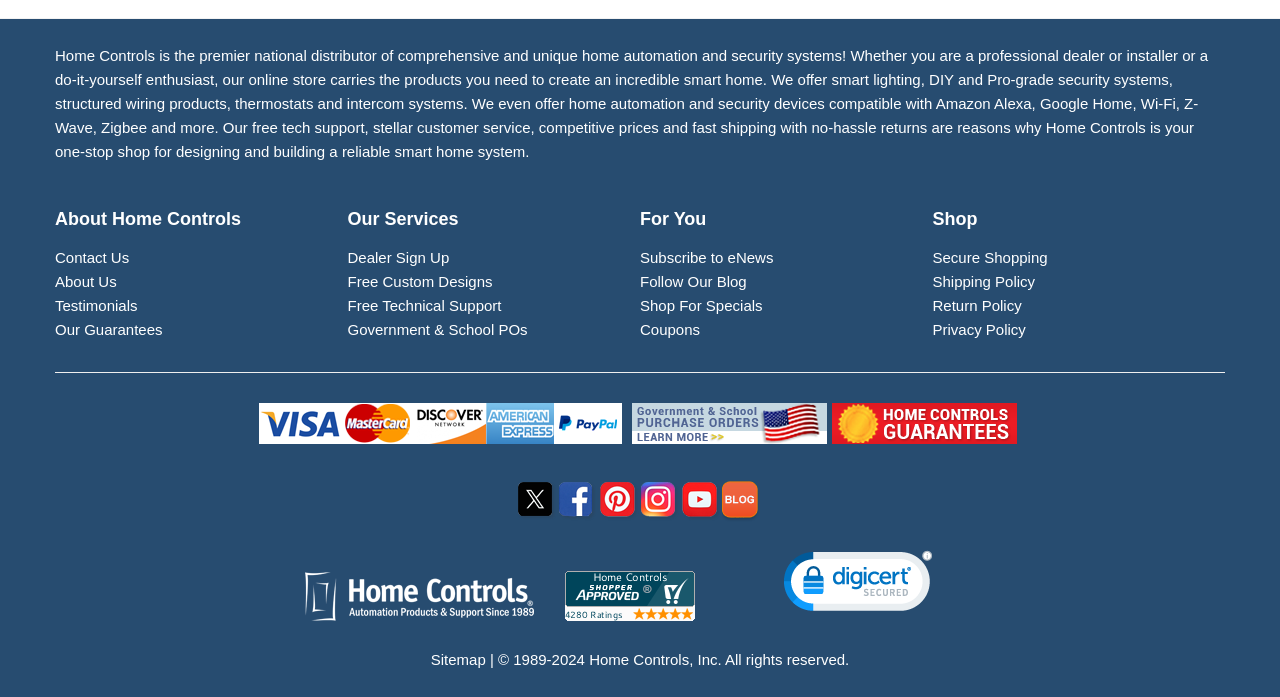What is the guarantee offered by Home Controls?
Refer to the image and give a detailed answer to the query.

The webpage has a link with an image stating 'Home Controls Guarantees', suggesting that the company offers some kind of guarantee or warranty on its products or services.